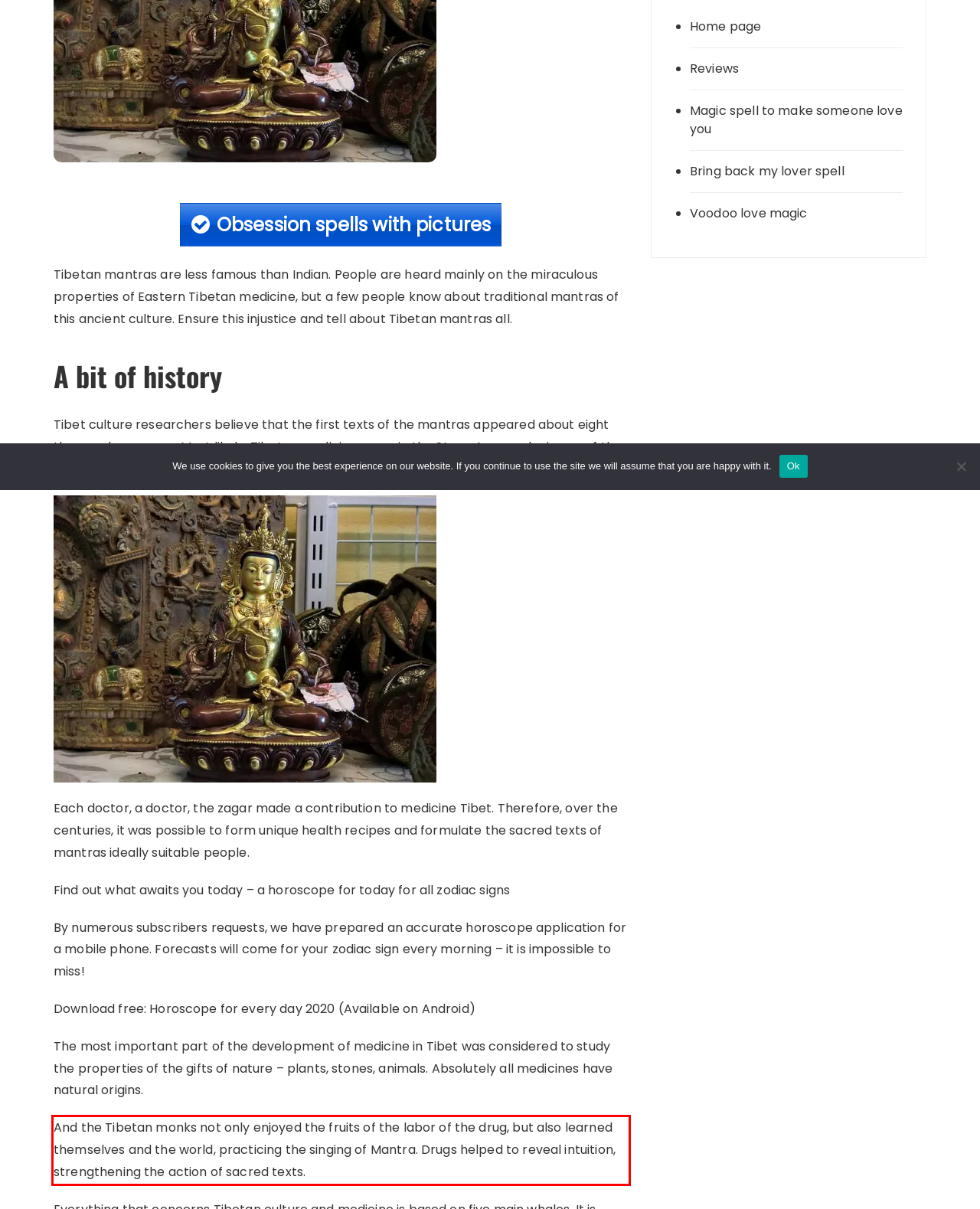Analyze the webpage screenshot and use OCR to recognize the text content in the red bounding box.

And the Tibetan monks not only enjoyed the fruits of the labor of the drug, but also learned themselves and the world, practicing the singing of Mantra. Drugs helped to reveal intuition, strengthening the action of sacred texts.